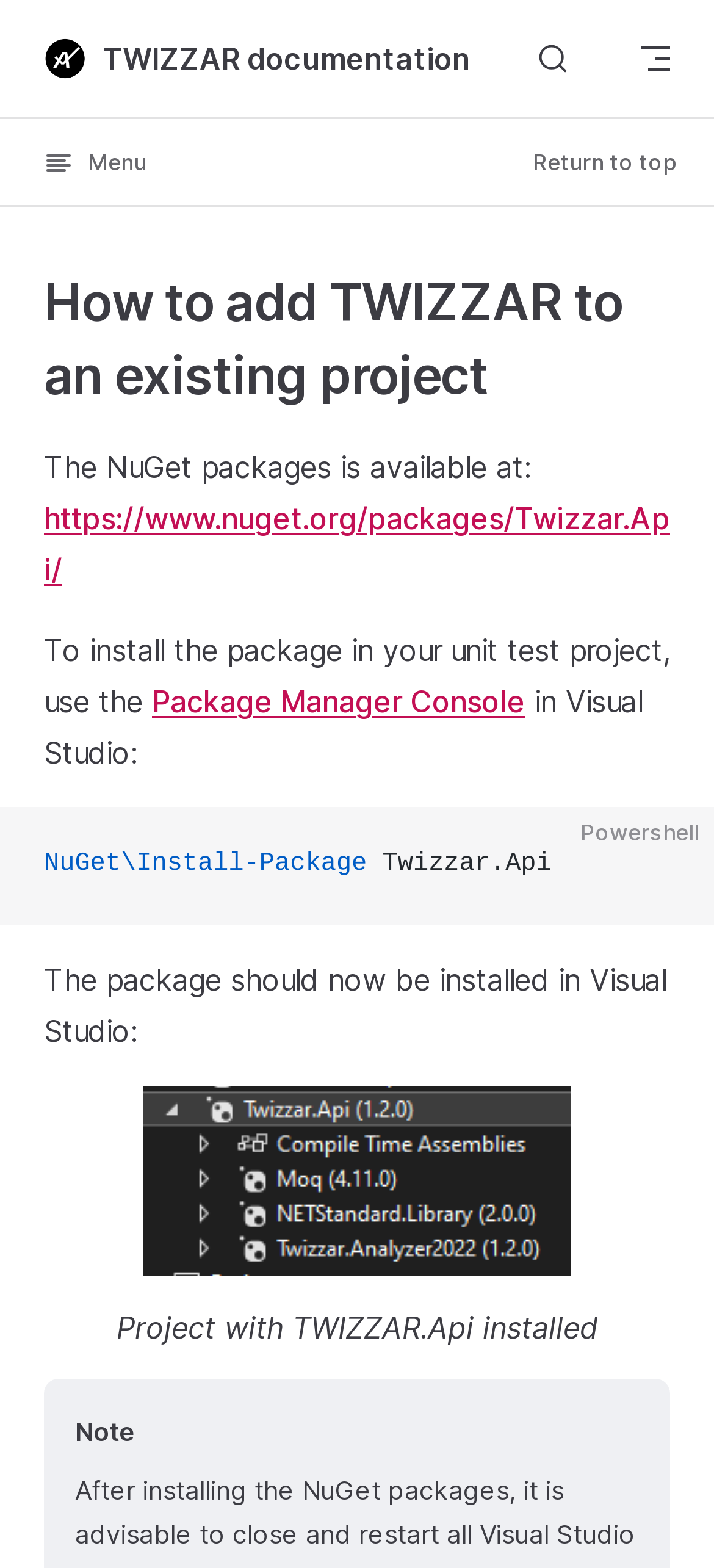Determine the bounding box coordinates for the area you should click to complete the following instruction: "Click the Return to top button".

[0.746, 0.09, 0.949, 0.118]